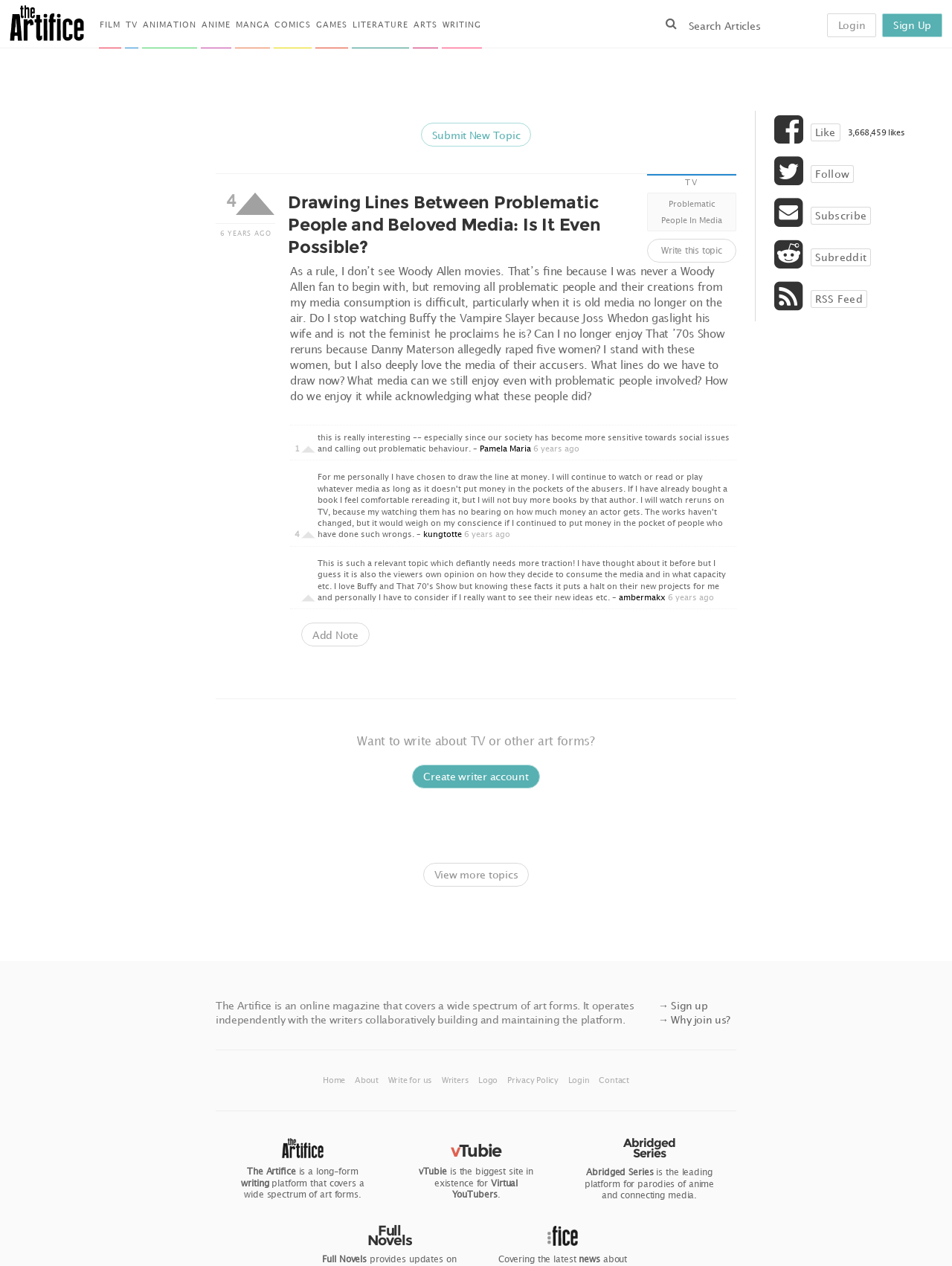Locate the UI element described as follows: "The Artifice". Return the bounding box coordinates as four float numbers between 0 and 1 in the order [left, top, right, bottom].

[0.259, 0.921, 0.311, 0.93]